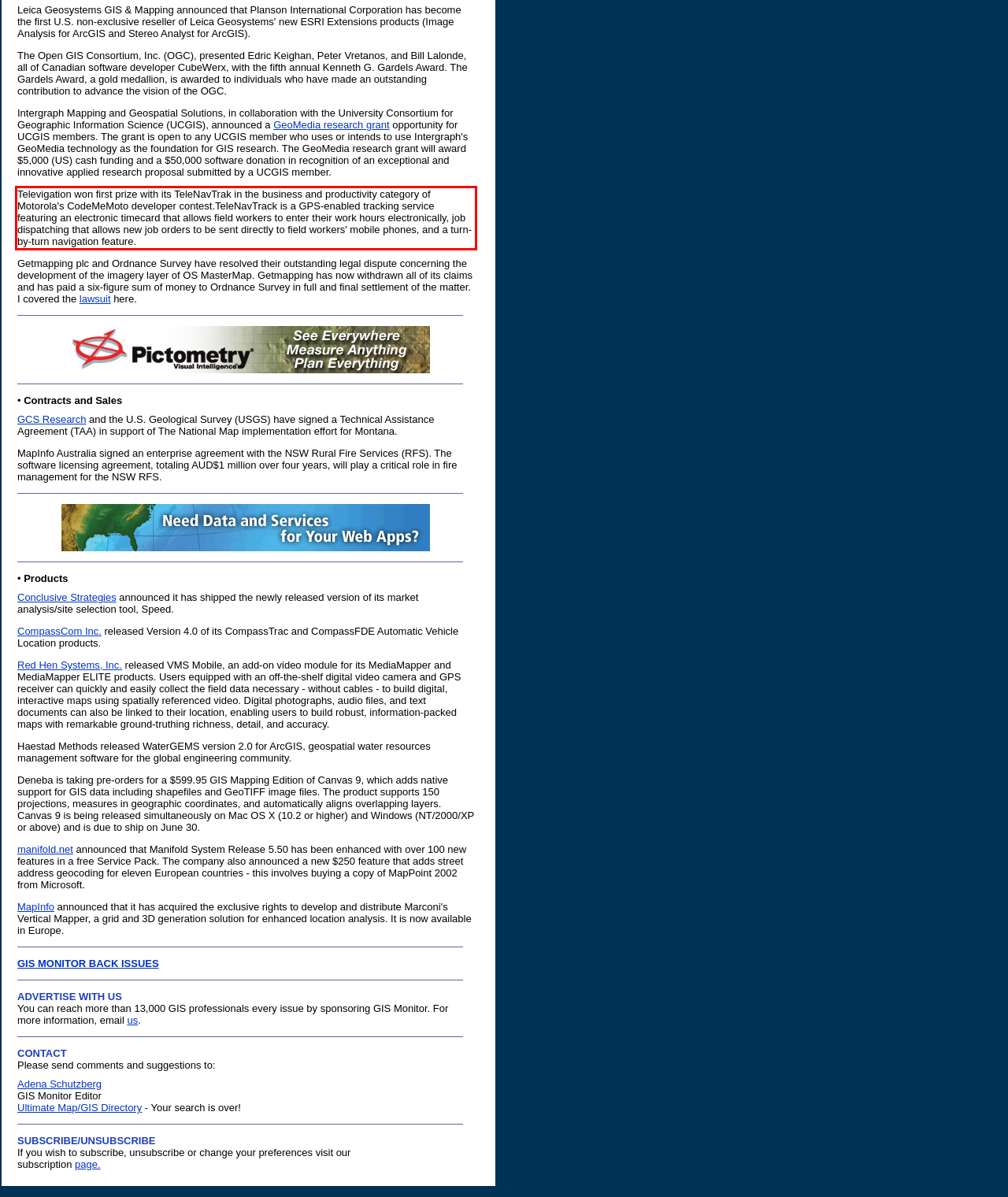You are given a webpage screenshot with a red bounding box around a UI element. Extract and generate the text inside this red bounding box.

Televigation won first prize with its TeleNavTrak in the business and productivity category of Motorola's CodeMeMoto developer contest.TeleNavTrack is a GPS-enabled tracking service featuring an electronic timecard that allows field workers to enter their work hours electronically, job dispatching that allows new job orders to be sent directly to field workers' mobile phones, and a turn-by-turn navigation feature.